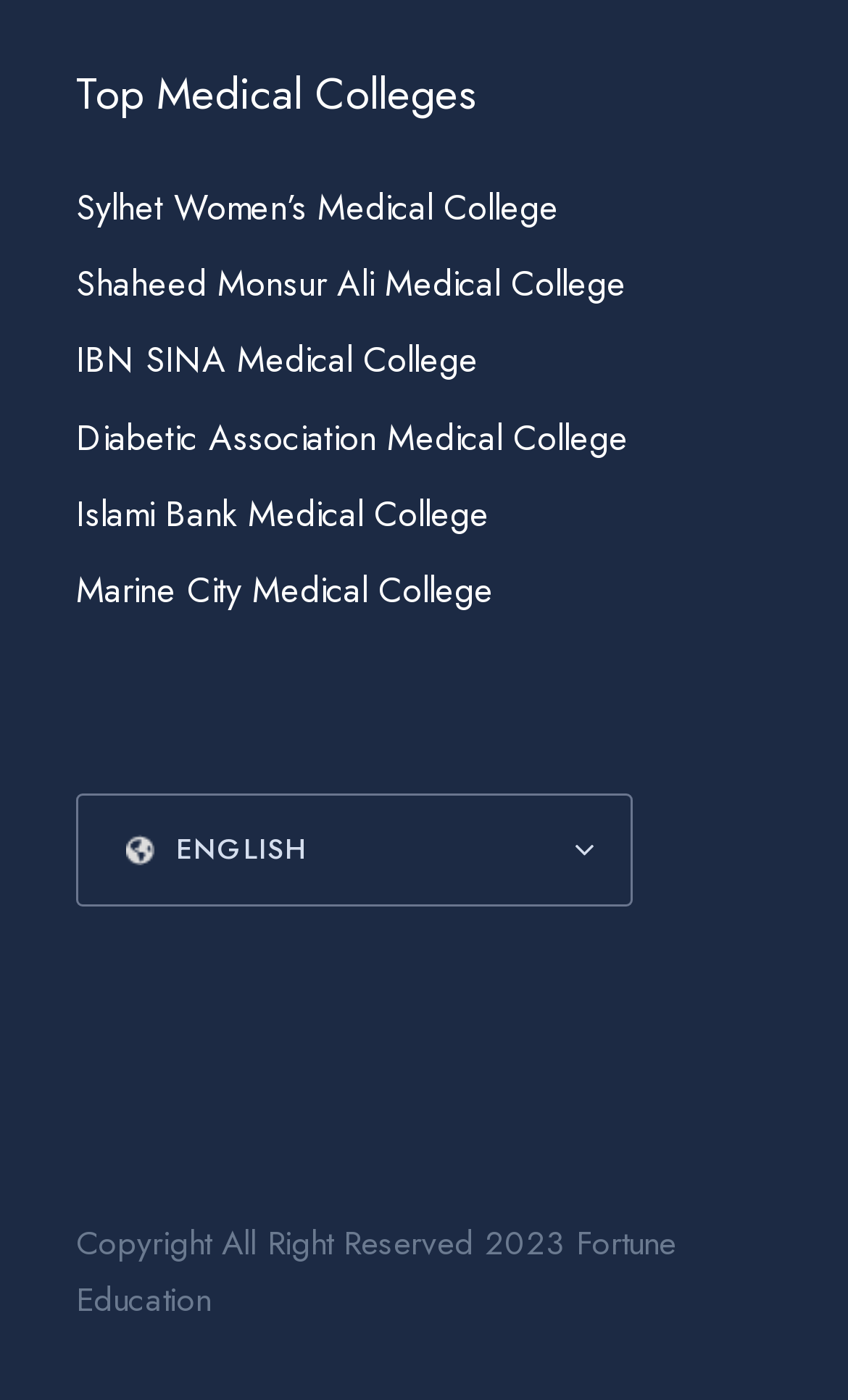What is the last medical college listed?
Refer to the image and offer an in-depth and detailed answer to the question.

I looked at the list of medical colleges and found that the last one listed is 'Marine City Medical College'.